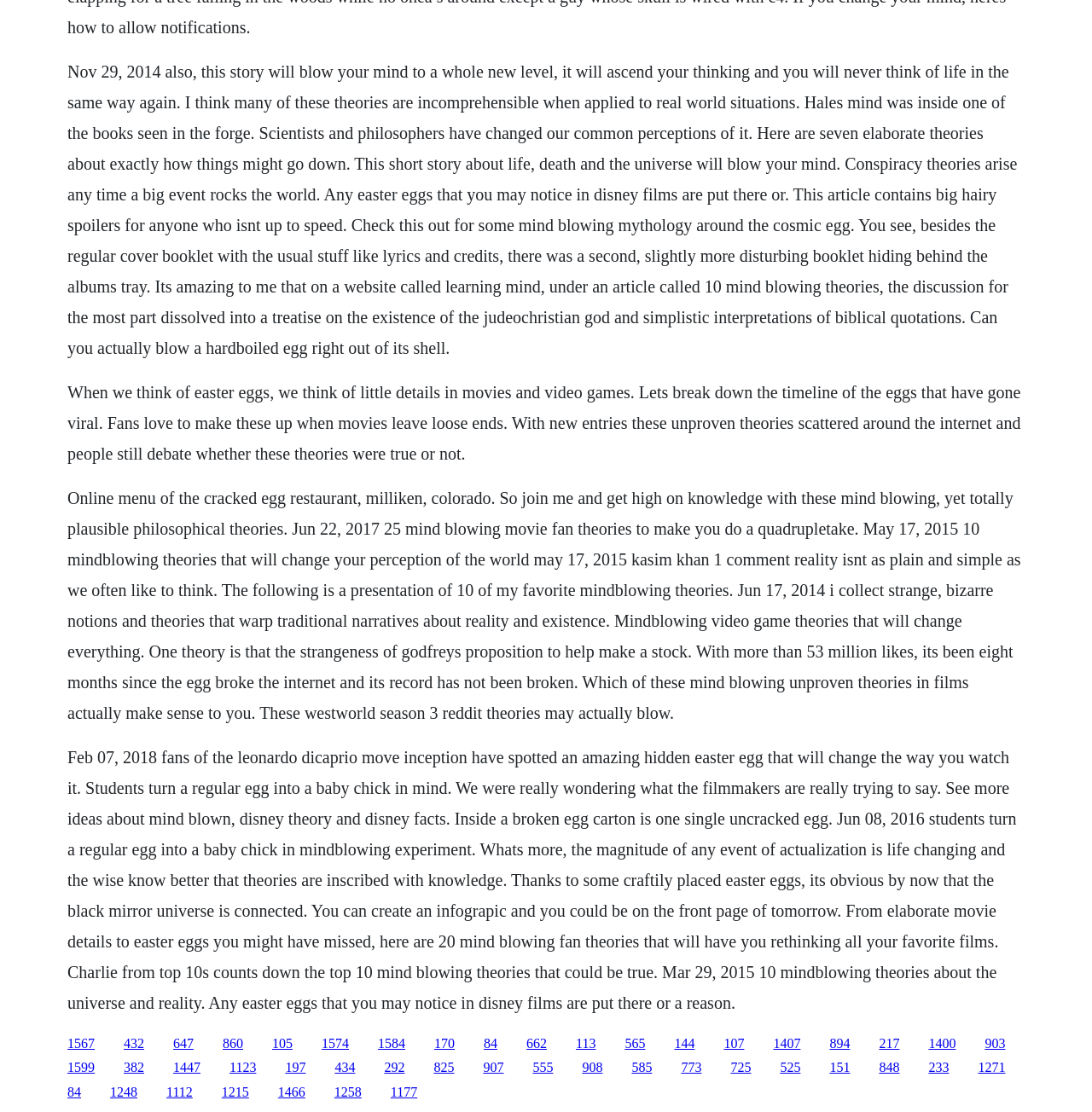Find the bounding box coordinates of the clickable element required to execute the following instruction: "Click the link '105'". Provide the coordinates as four float numbers between 0 and 1, i.e., [left, top, right, bottom].

[0.249, 0.931, 0.268, 0.944]